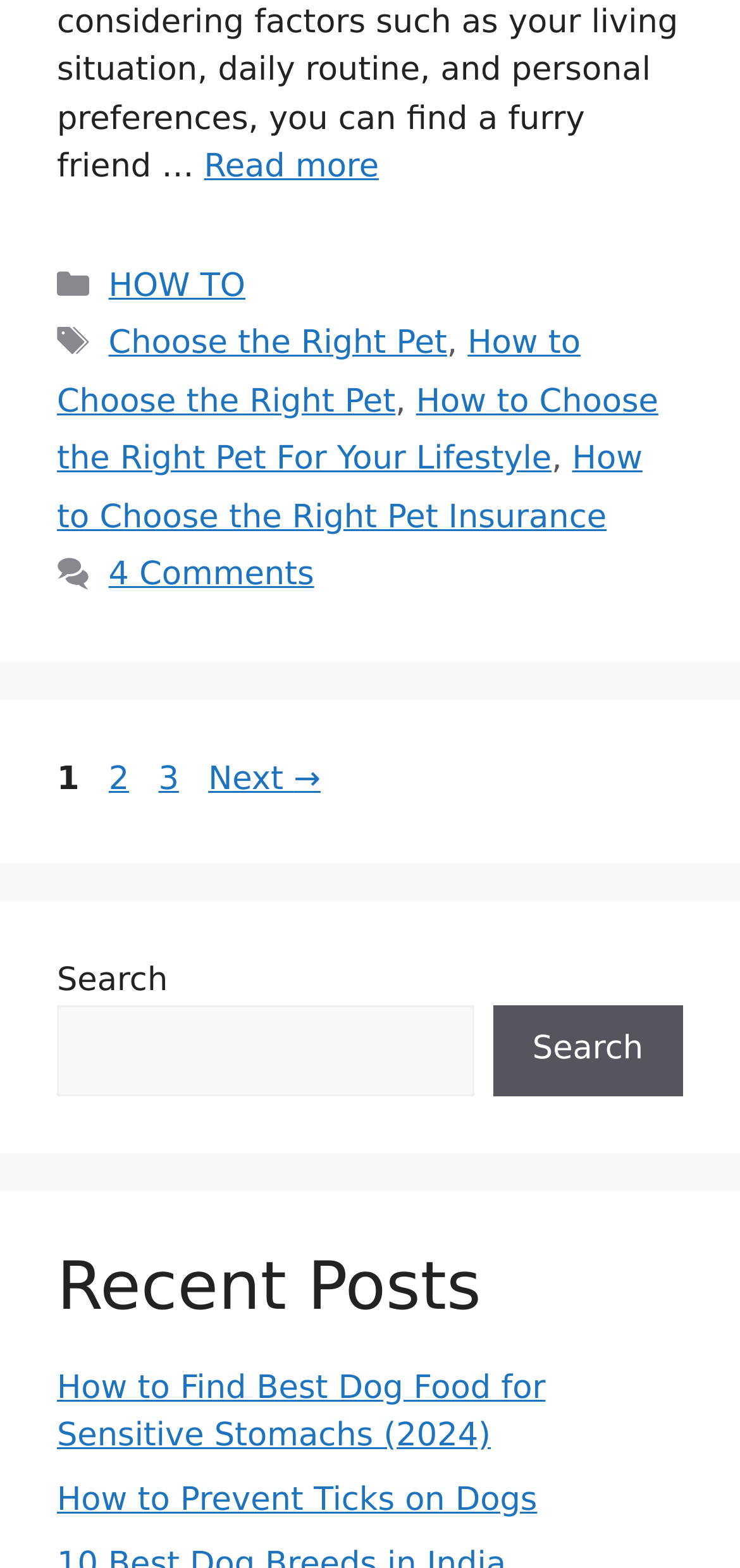Please provide a one-word or short phrase answer to the question:
What is the position of the 'Recent Posts' section on the webpage?

Bottom